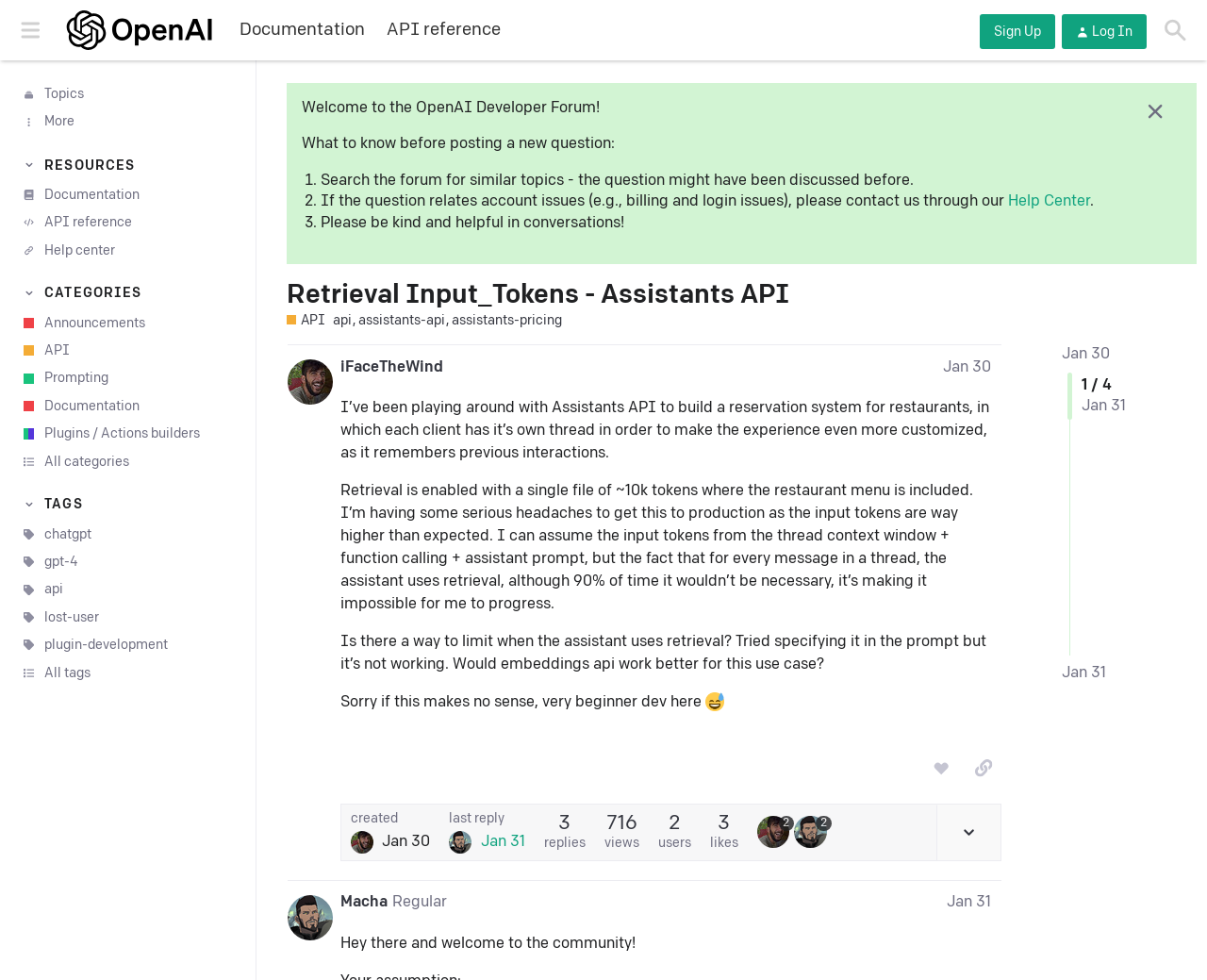Please determine the bounding box coordinates for the UI element described here. Use the format (top-left x, top-left y, bottom-right x, bottom-right y) with values bounded between 0 and 1: title="like this post"

[0.765, 0.767, 0.795, 0.8]